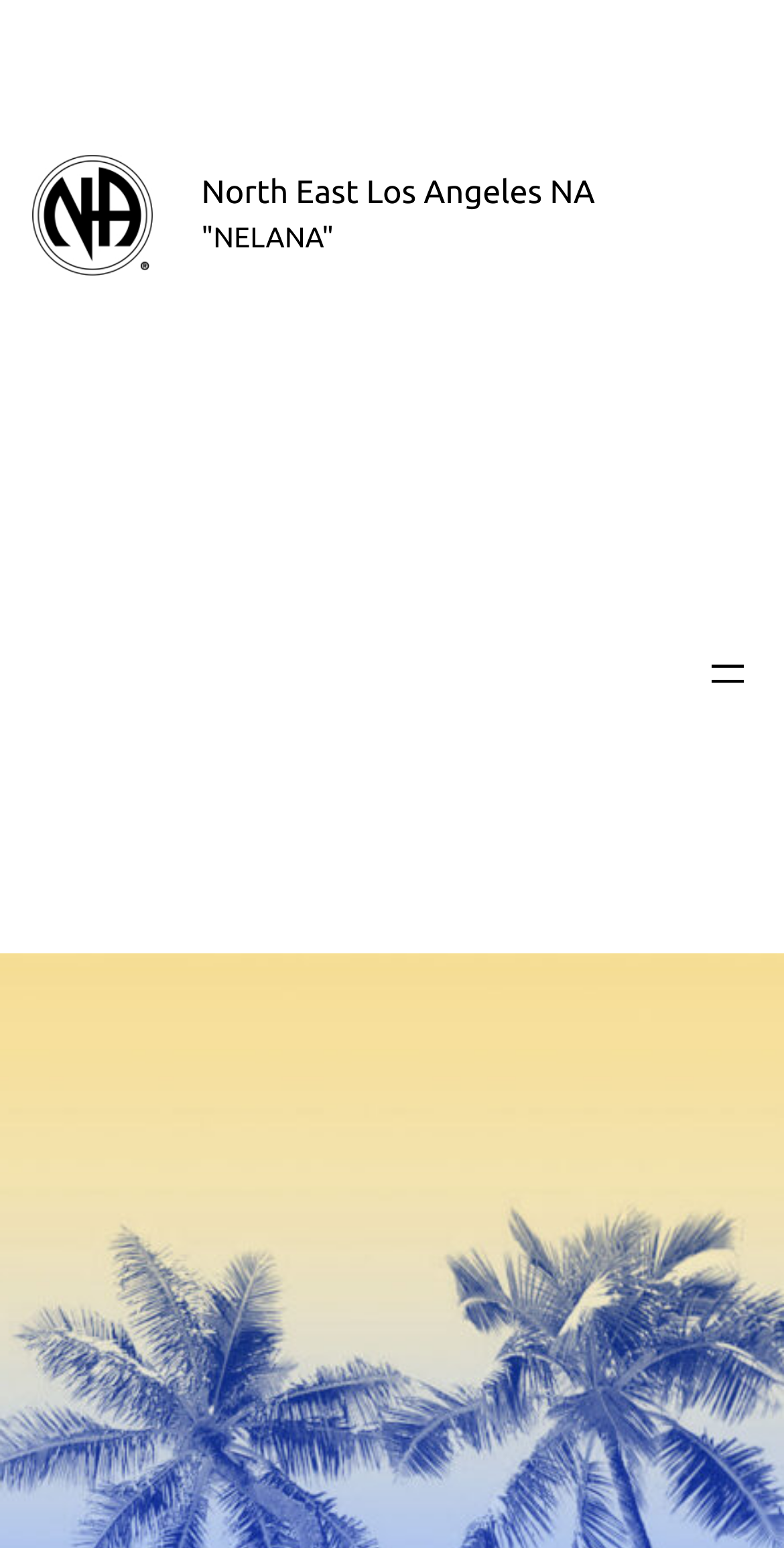Locate the primary headline on the webpage and provide its text.

North East Los Angeles NA